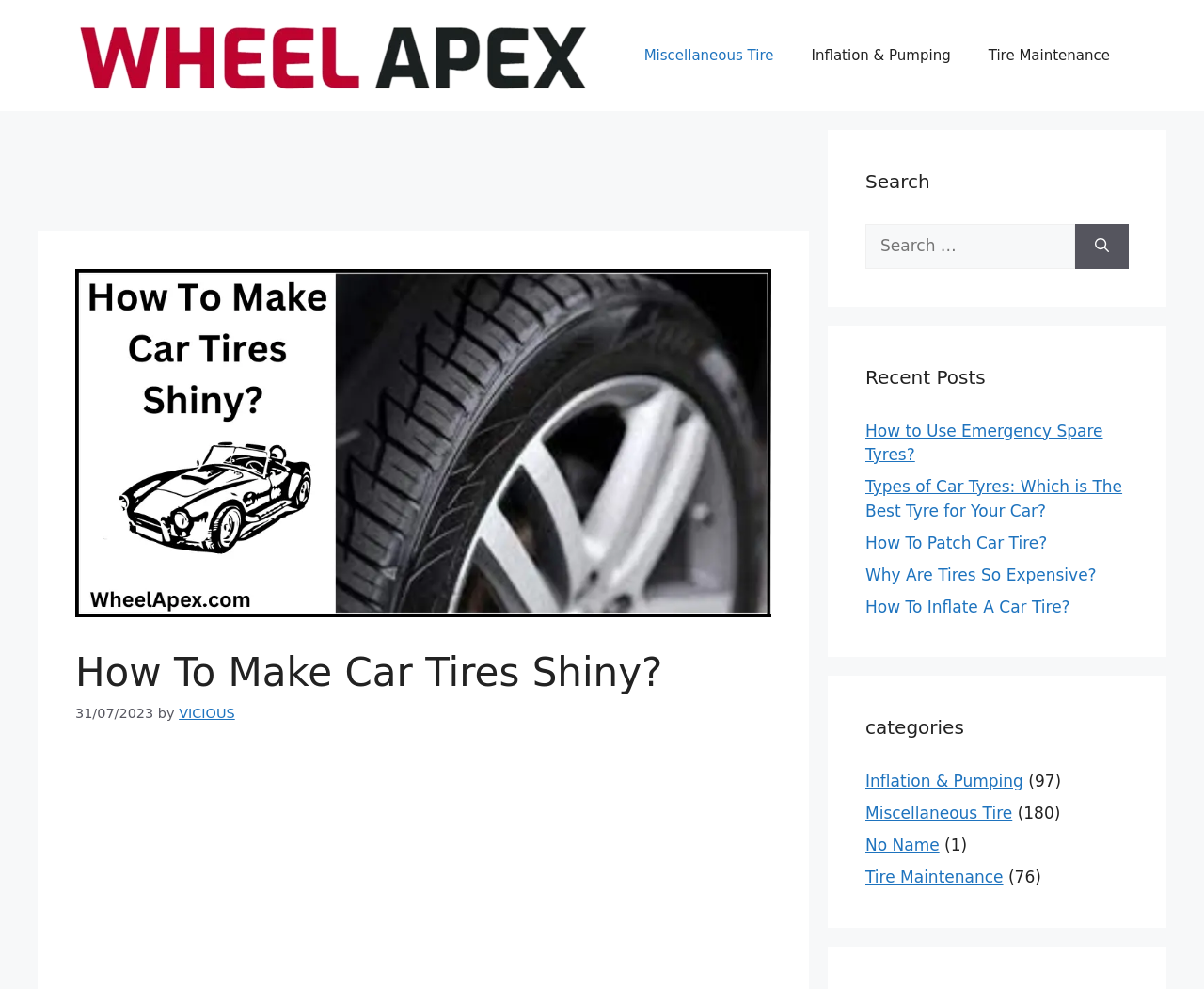Indicate the bounding box coordinates of the clickable region to achieve the following instruction: "Search for something."

[0.719, 0.226, 0.893, 0.272]